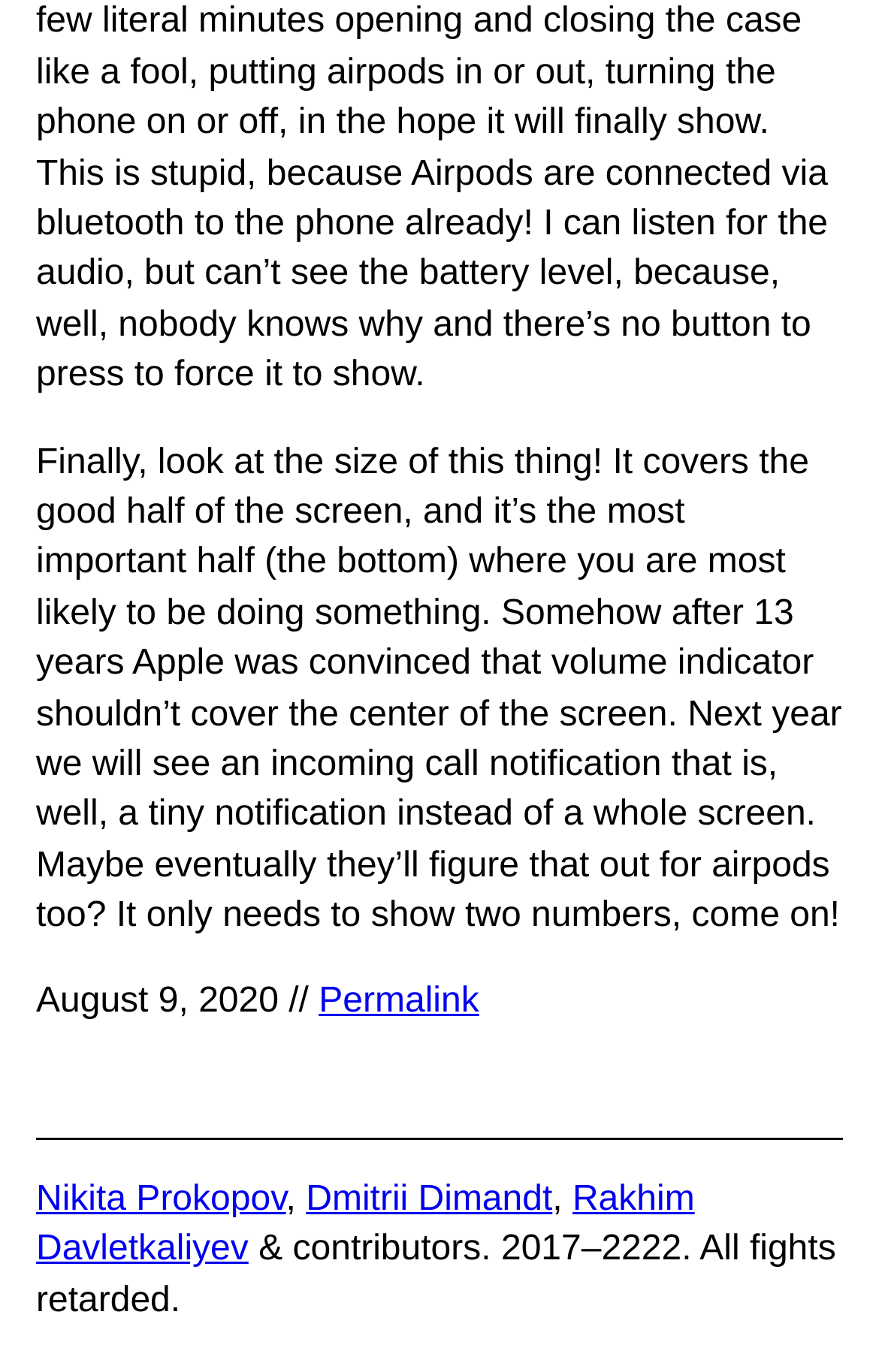Given the element description Nikita Prokopov, specify the bounding box coordinates of the corresponding UI element in the format (top-left x, top-left y, bottom-right x, bottom-right y). All values must be between 0 and 1.

[0.041, 0.86, 0.325, 0.888]